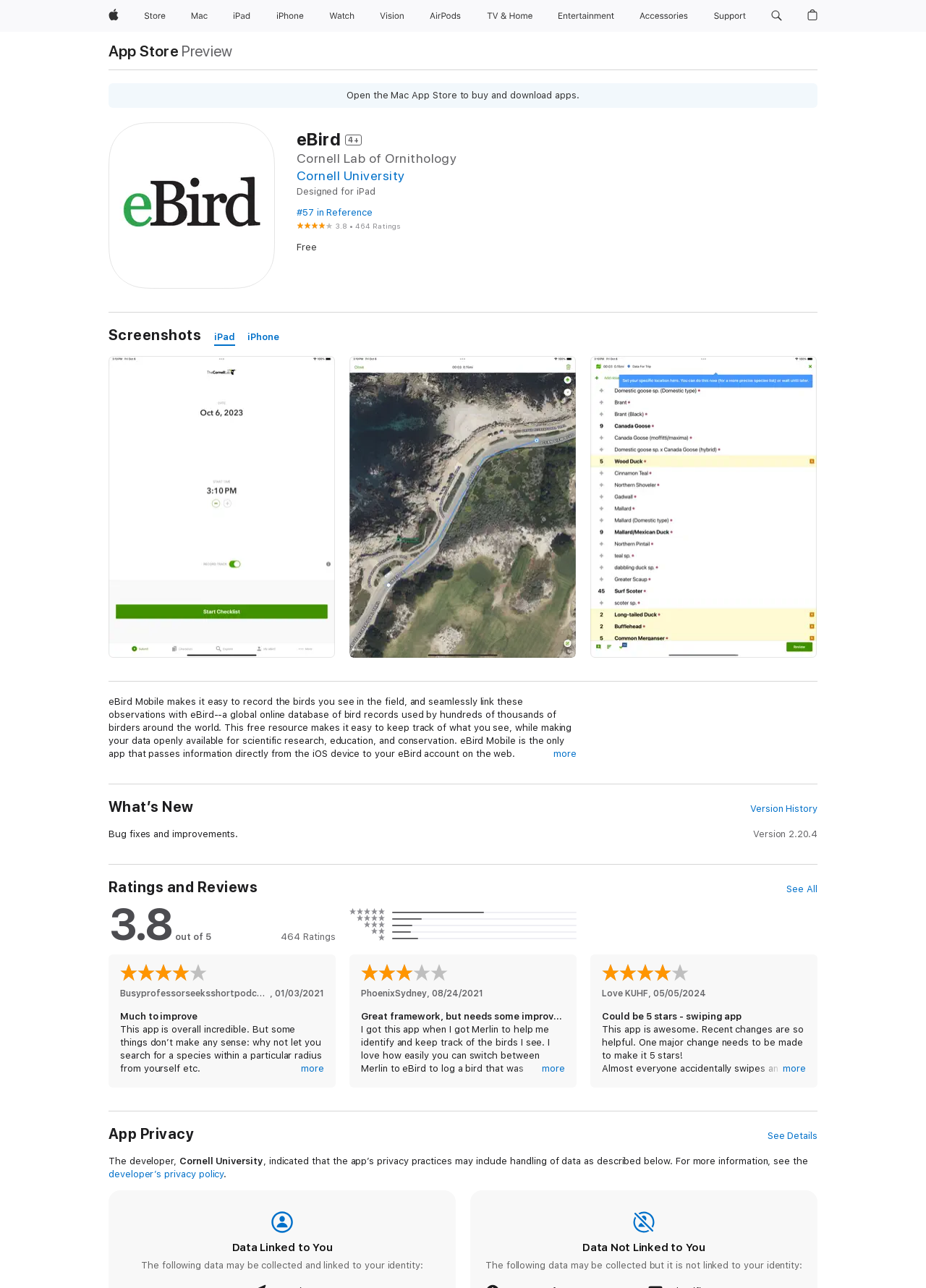Please identify the bounding box coordinates of the element I need to click to follow this instruction: "Search apple.com".

[0.826, 0.0, 0.851, 0.025]